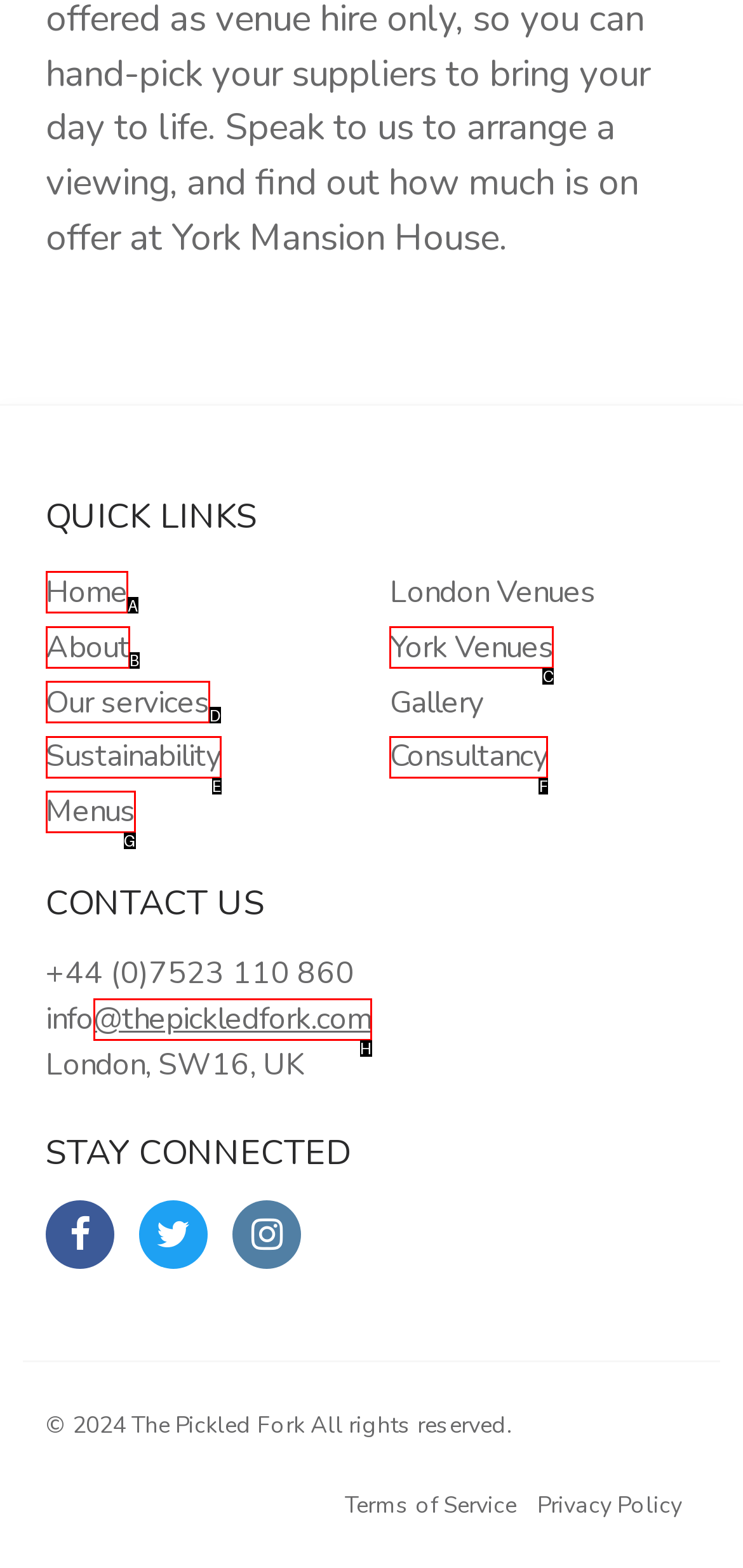Determine the option that best fits the description: Our services
Reply with the letter of the correct option directly.

D